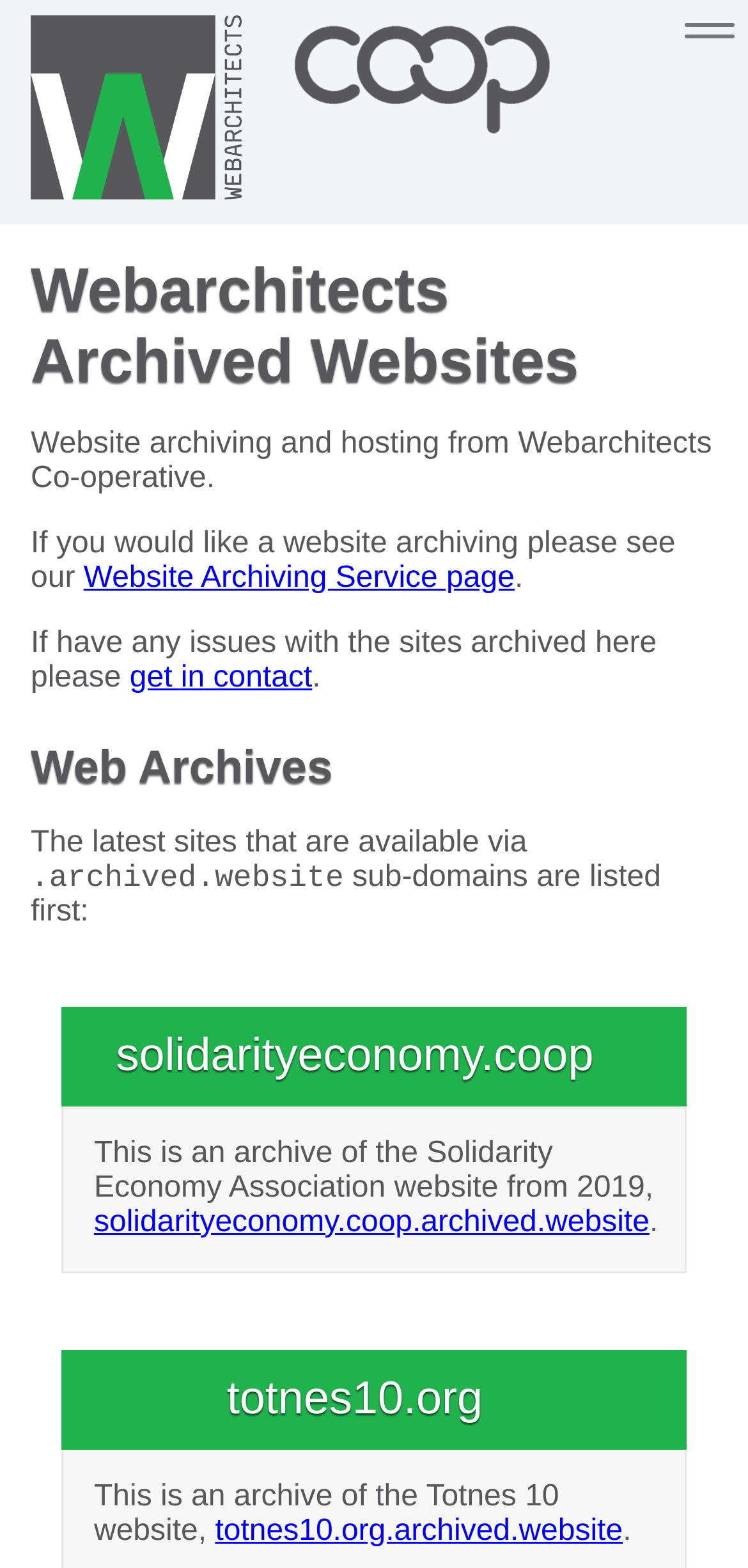How can users contact the website administrators?
Using the image as a reference, answer the question in detail.

The webpage provides a link to 'get in contact' for users who have issues with the archived sites, which suggests that users can contact the website administrators through this link.